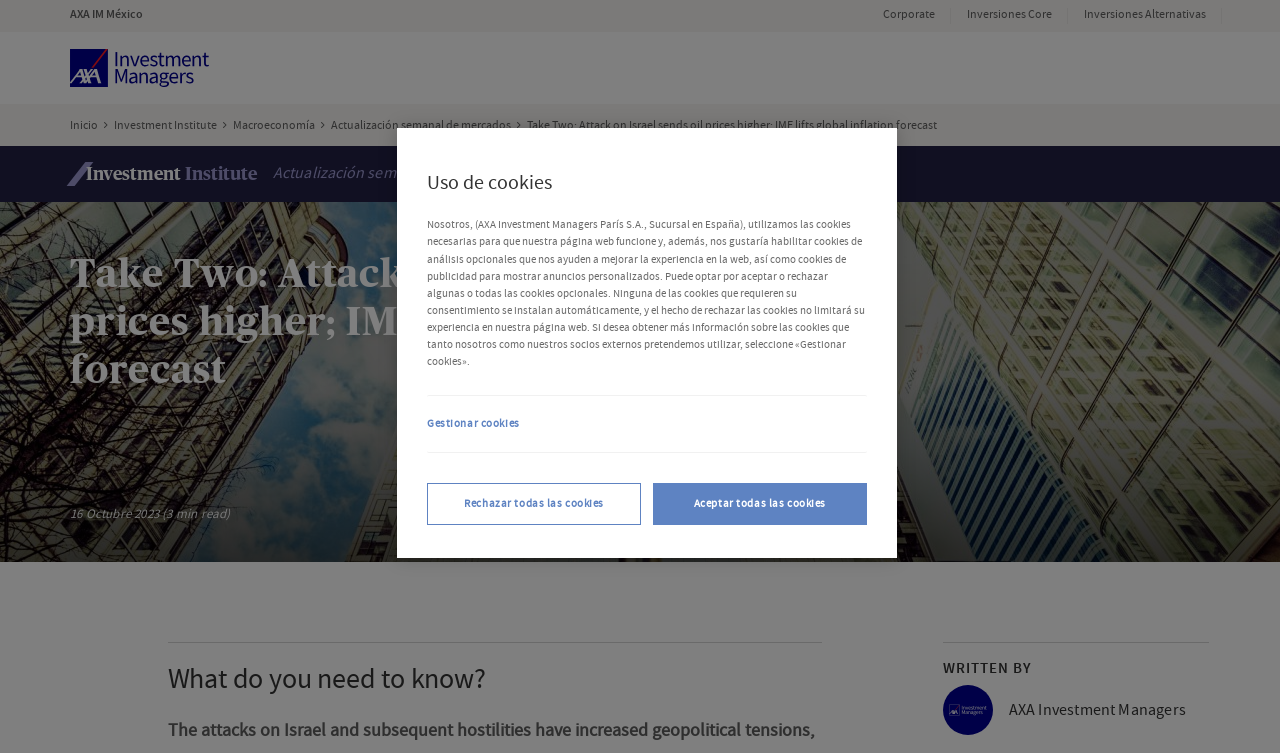Specify the bounding box coordinates of the area that needs to be clicked to achieve the following instruction: "Read the article Take Two: Attack on Israel sends oil prices higher; IMF lifts global inflation forecast".

[0.412, 0.155, 0.732, 0.177]